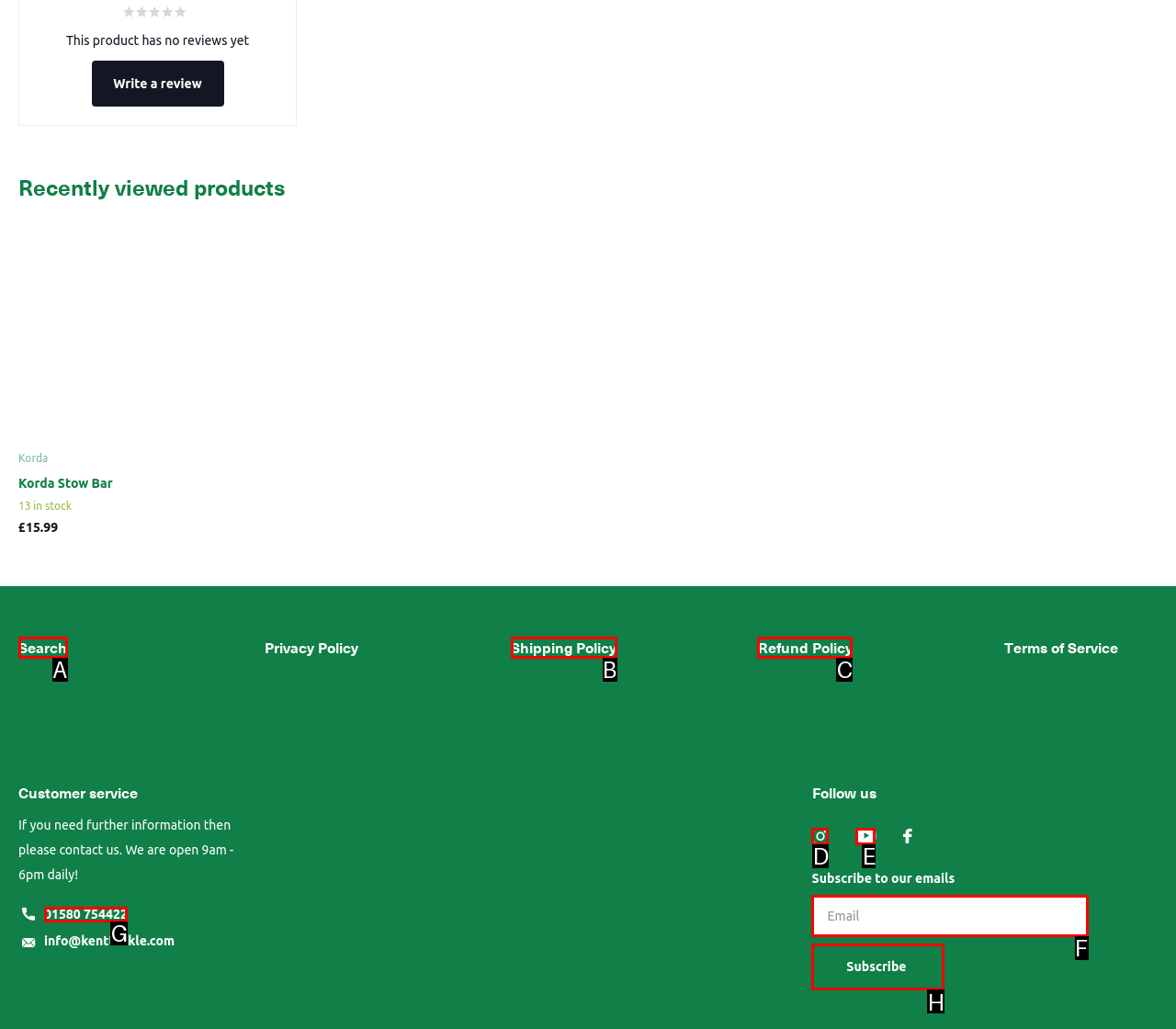Please indicate which HTML element should be clicked to fulfill the following task: Subscribe to emails. Provide the letter of the selected option.

F